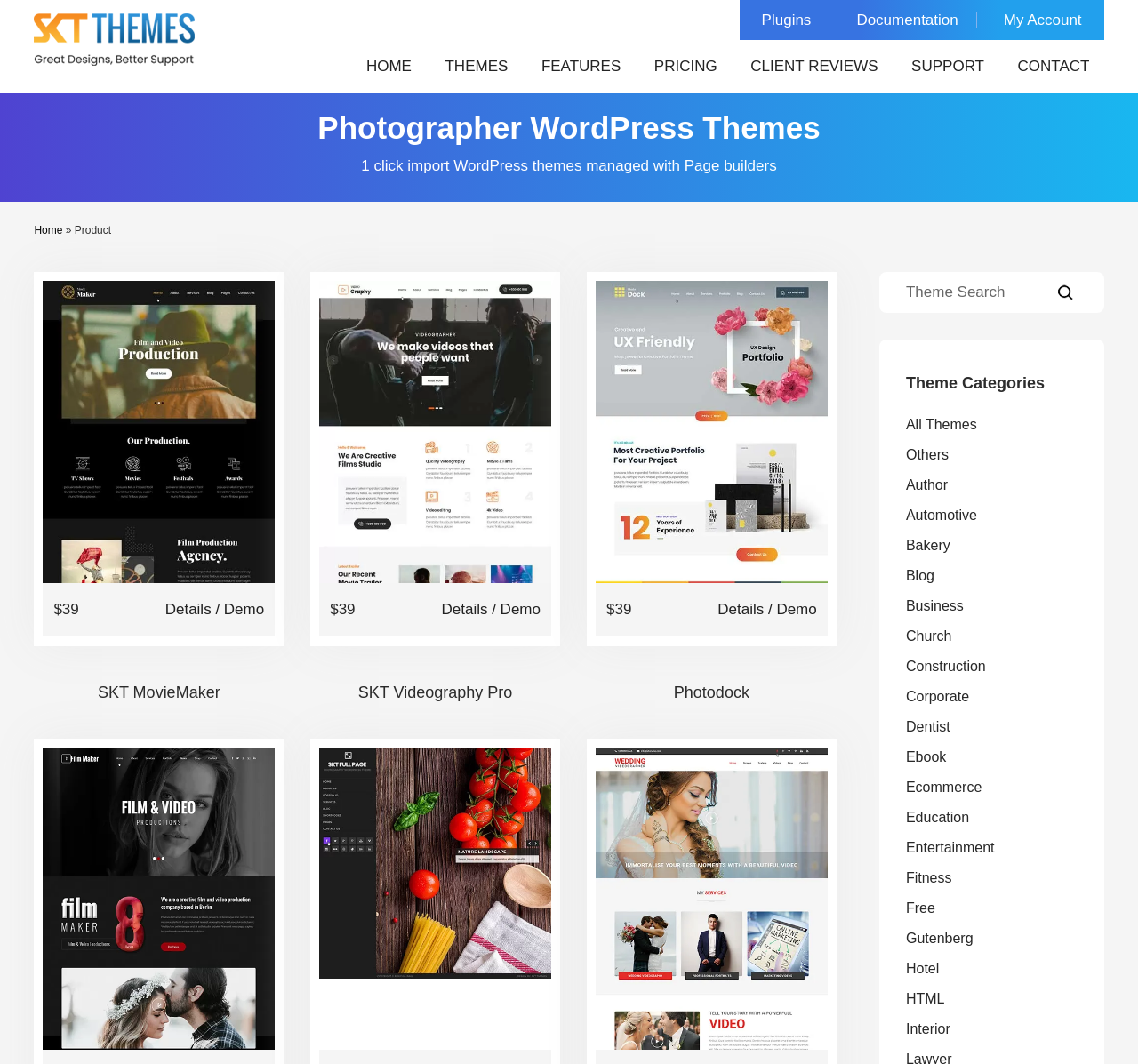Provide an in-depth caption for the contents of the webpage.

This webpage is a responsive photography WordPress themes category page. At the top, there is a navigation menu with links to "HOME", "THEMES", "FEATURES", "PRICING", "CLIENT REVIEWS", "SUPPORT", and "CONTACT". Below the navigation menu, there is a table with two rows. The first row contains a heading "Photographer WordPress Themes" and a subheading "1 click import WordPress themes managed with Page builders". 

On the left side of the page, there is a sidebar with links to "SKT Themes", "Plugins", "Documentation", and "My Account". Below the sidebar, there are three product listings, each containing a product name, price, and links to "Demo" and "Details". The product names are "SKT MovieMaker", "SKT Videography Pro", and "Photodock". 

On the right side of the page, there is a search box with a "Search" button and an image. Below the search box, there is a heading "Theme Categories" followed by a list of links to various theme categories, including "All Themes", "Others", "Author", "Automotive", "Bakery", and many more.